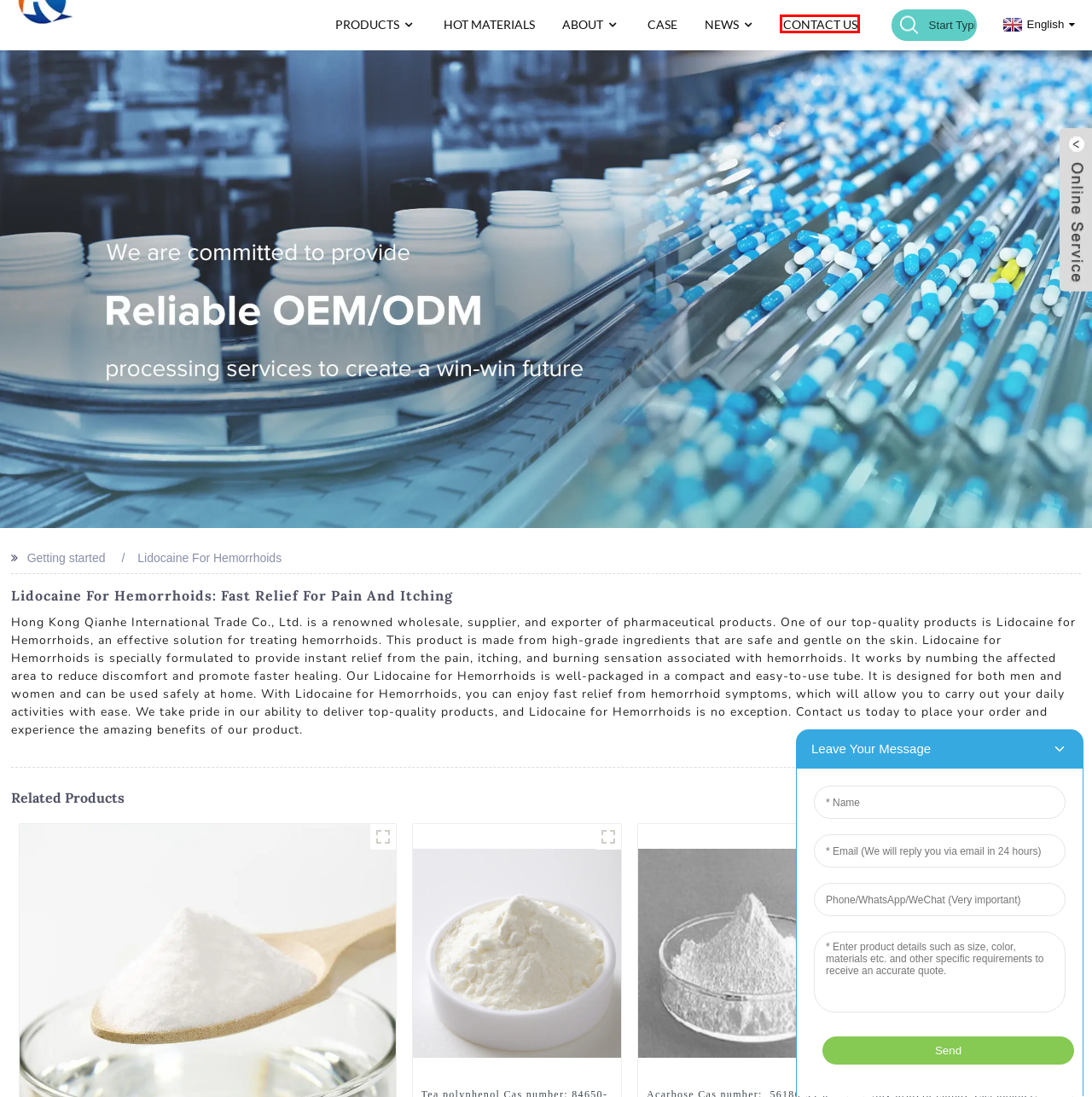Inspect the provided webpage screenshot, concentrating on the element within the red bounding box. Select the description that best represents the new webpage after you click the highlighted element. Here are the candidates:
A. Products |
B. Lidocaine Cas number: 137-58-6 Molecular Formula: C14H22N2O |
C. Acarbose   Cas number:  56180-94-0  Molecular Formula：C25H43NO18 |
D. About Us |
E. Soy protein isolate Cas number: 9010-10-0  Molecular Formula： C13H10N2 |
F. Raw Materials |
G. Cas number: 1115-70-4  Molecular Formula: C4H11N5 |
H. Contact Us |

H